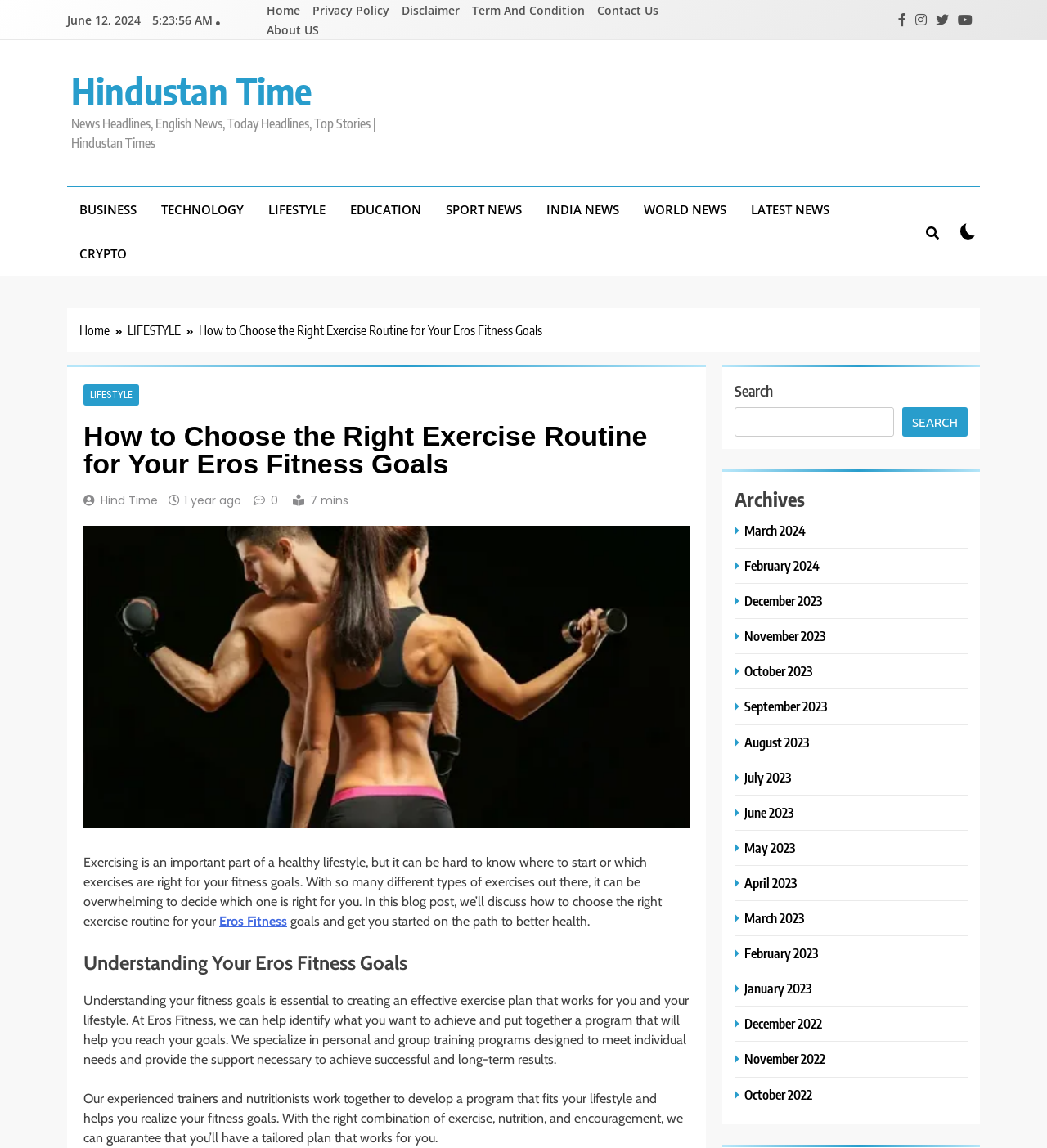What is the category of the article?
Kindly give a detailed and elaborate answer to the question.

I found the category of the article by looking at the breadcrumbs navigation element, which shows the category 'LIFESTYLE' as the parent category of the article.